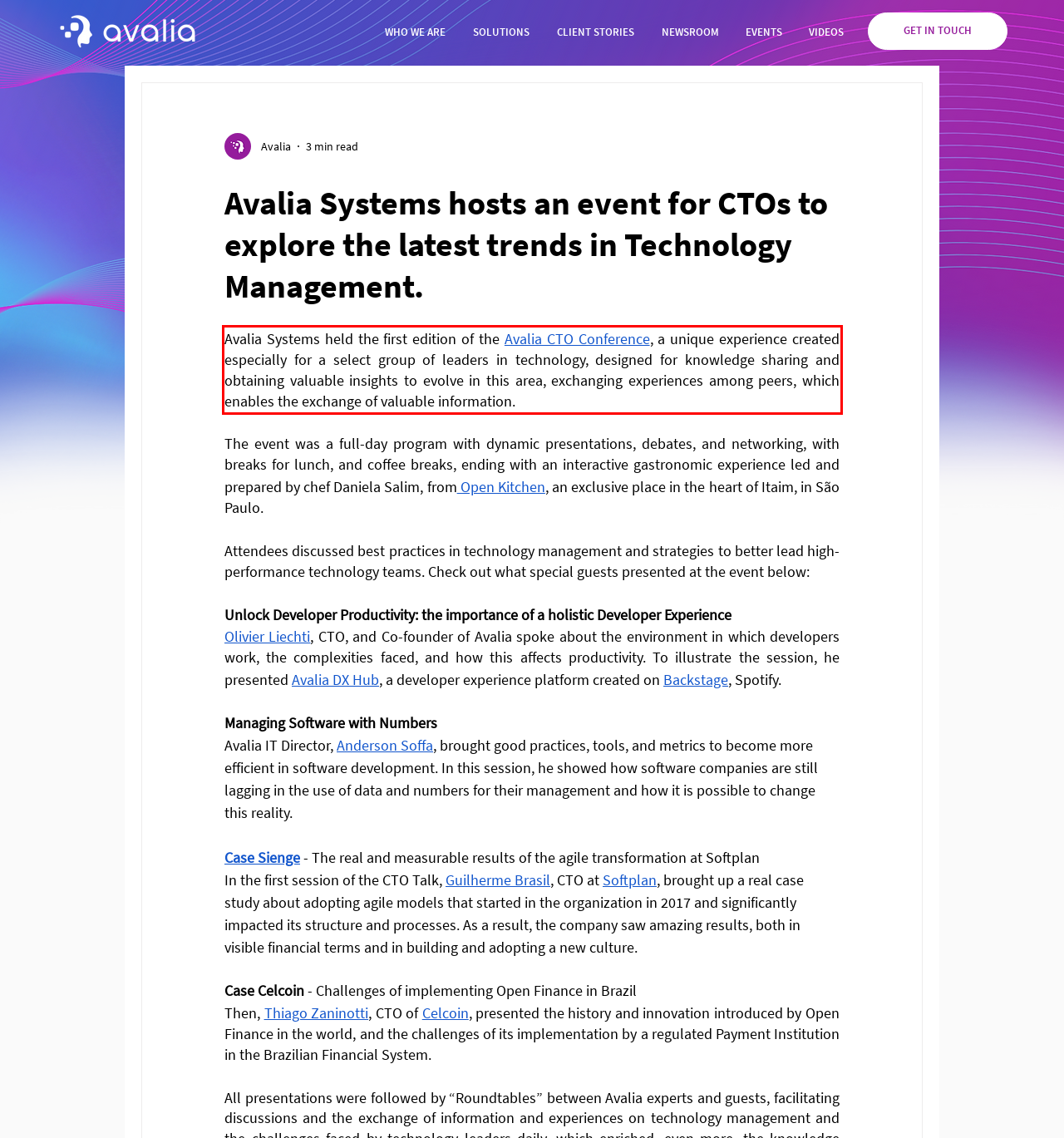You are provided with a screenshot of a webpage containing a red bounding box. Please extract the text enclosed by this red bounding box.

Avalia Systems held the first edition of the Avalia CTO Conference, a unique experience created especially for a select group of leaders in technology, designed for knowledge sharing and obtaining valuable insights to evolve in this area, exchanging experiences among peers, which enables the exchange of valuable information.